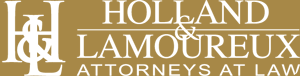Illustrate the image with a detailed caption.

The image displays the logo of Holland & Lamoureux, a law firm specializing in legal matters. The logo prominently features the firm's name in a sophisticated font, divided into two lines, with "HOLLAND &" displayed above "LAMOUREUX." The design integrates elegant lettering, with the initials "H" and "L" artistically intertwined, emphasizing the firm's professionalism and expertise. The color scheme utilizes a rich gold background, giving a sense of luxury and trustworthiness, while the white text ensures clarity and visibility. This branding likely reflects the firm’s commitment to providing experienced legal counsel, particularly focusing on cases related to bicycle and pedestrian accidents, as suggested by their promotional content.